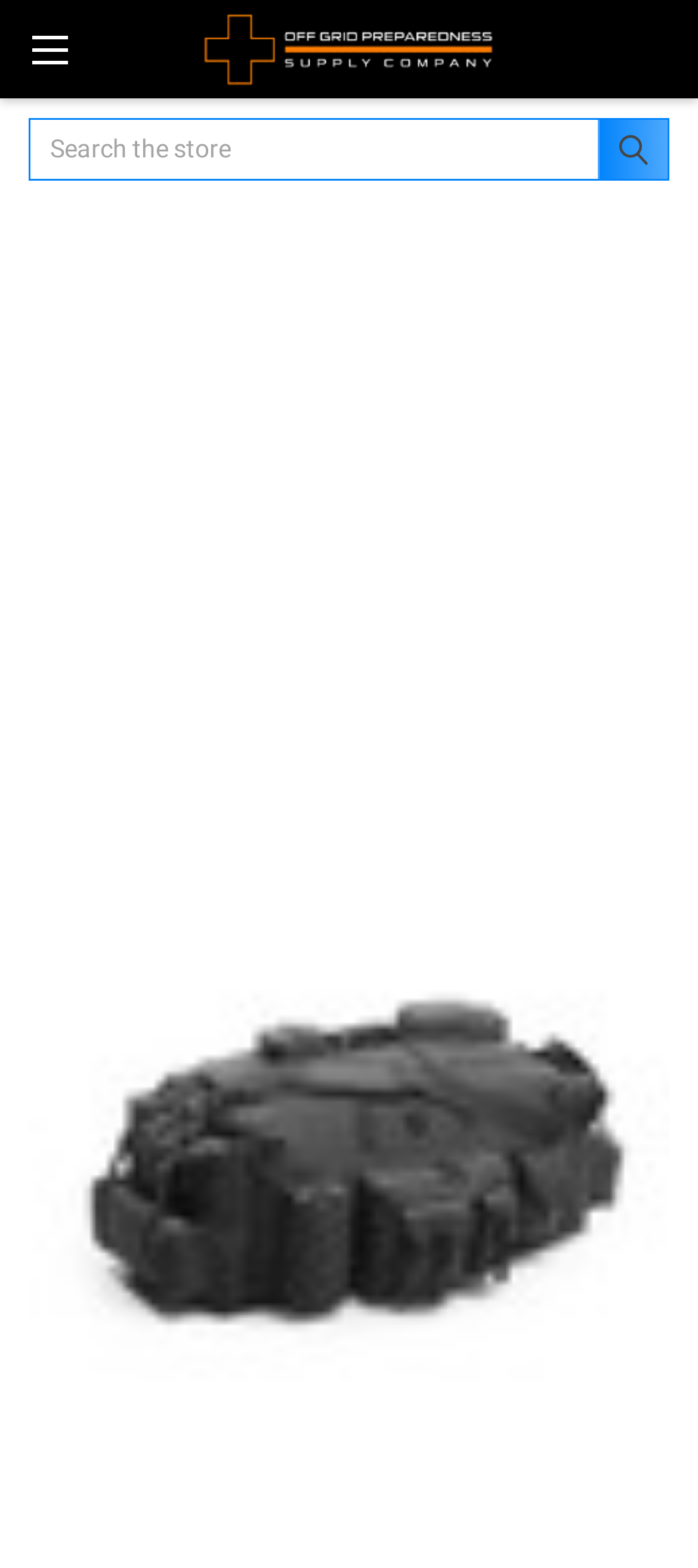Is the search textbox required?
Based on the image, provide your answer in one word or phrase.

No